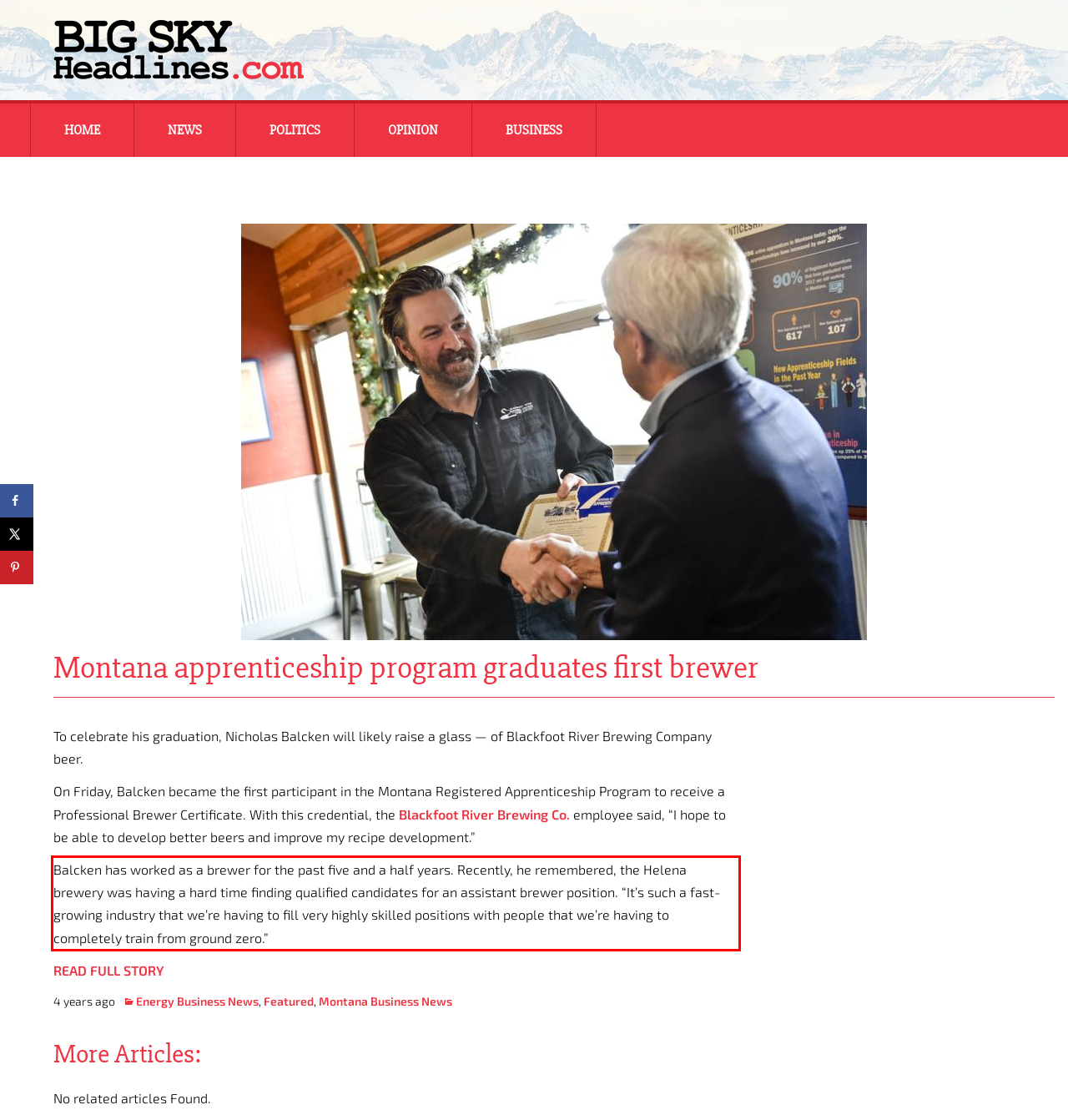You have a screenshot with a red rectangle around a UI element. Recognize and extract the text within this red bounding box using OCR.

Balcken has worked as a brewer for the past five and a half years. Recently, he remembered, the Helena brewery was having a hard time finding qualified candidates for an assistant brewer position. “It’s such a fast-growing industry that we’re having to fill very highly skilled positions with people that we’re having to completely train from ground zero.”